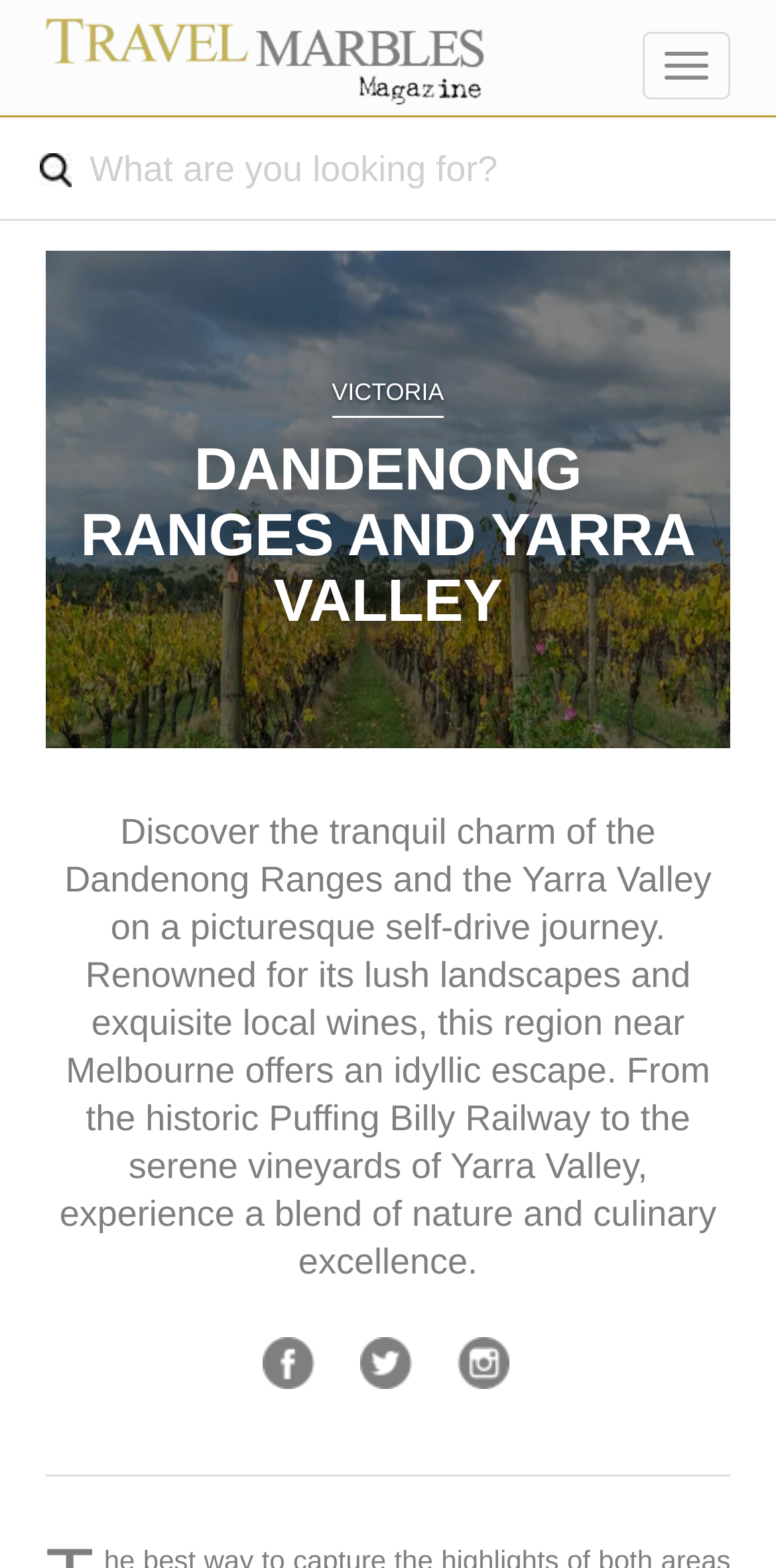What is the purpose of the button at the top right?
Kindly offer a detailed explanation using the data available in the image.

I found this answer by looking at the button element at the top right of the page, which has the text 'Toggle navigation'.